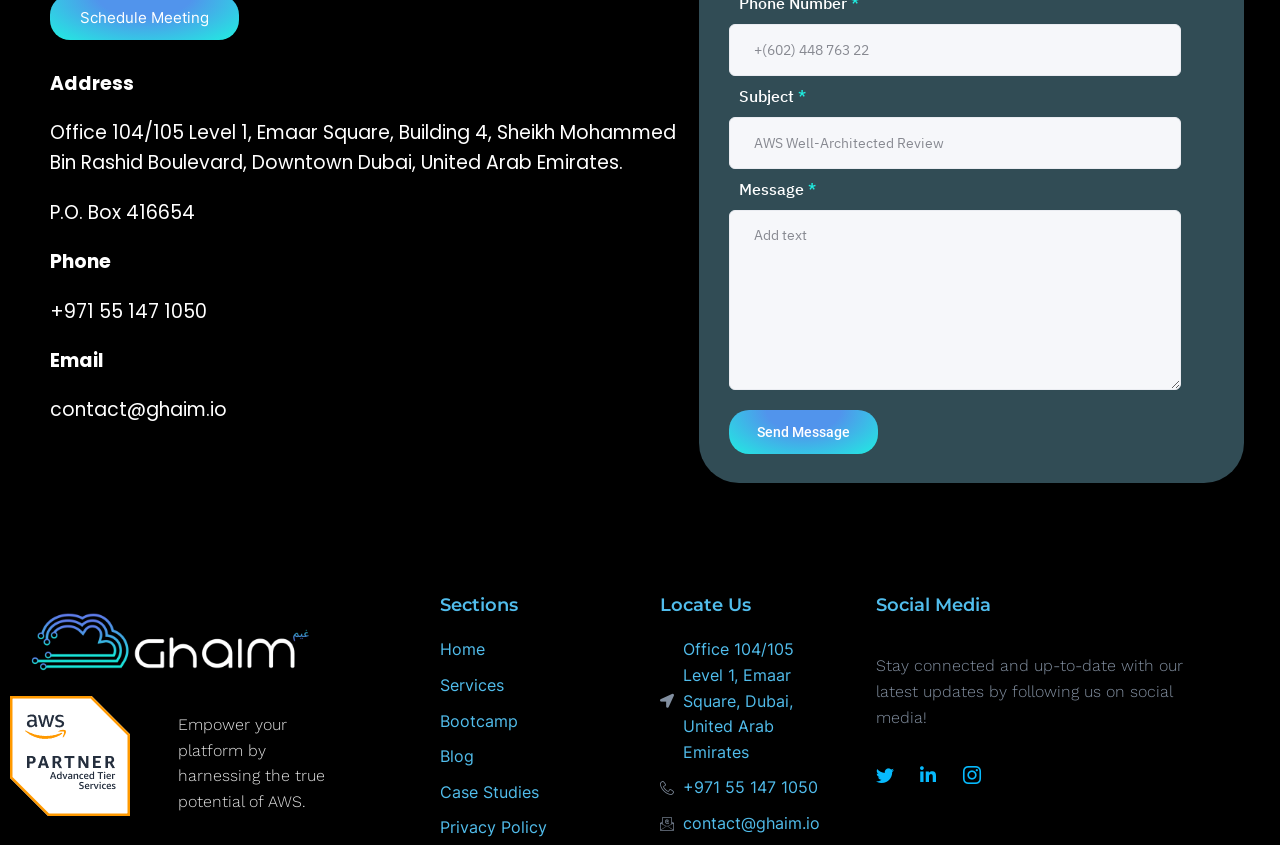Respond to the following query with just one word or a short phrase: 
What is the purpose of the form on this webpage?

To send a message